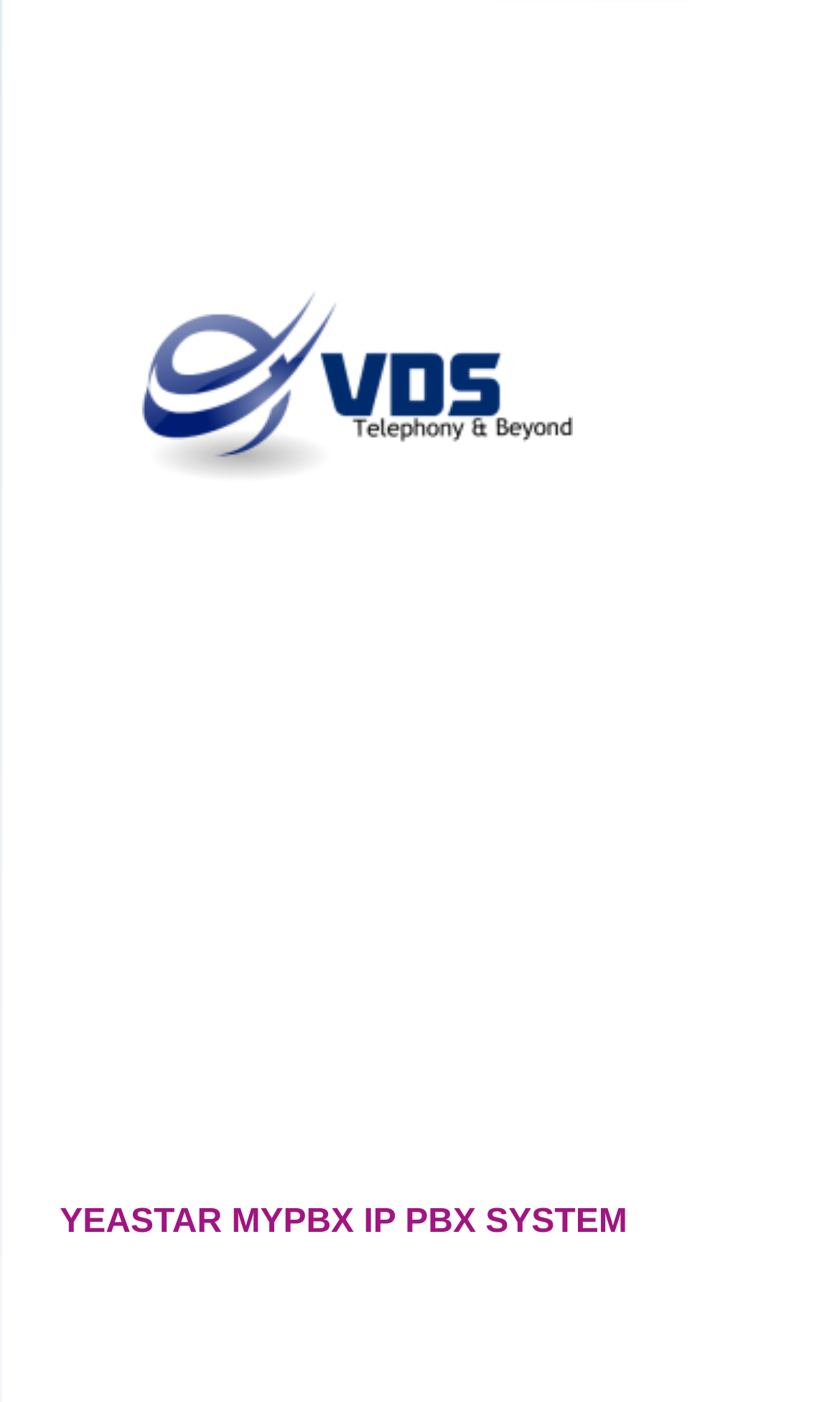What type of phones are available?
Please provide a single word or phrase as your answer based on the screenshot.

IP Phones